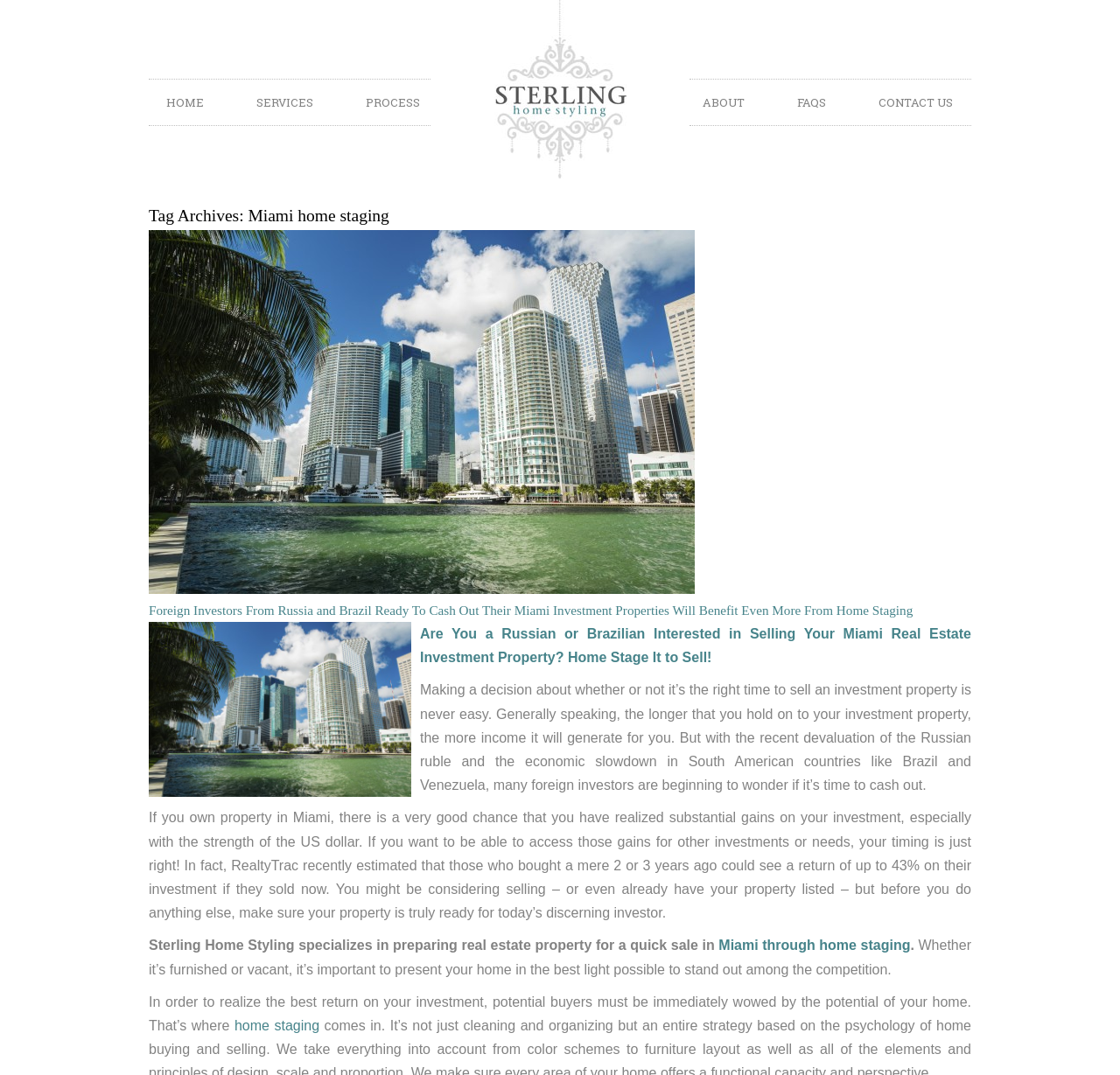Given the webpage screenshot, identify the bounding box of the UI element that matches this description: "About".

[0.627, 0.074, 0.665, 0.116]